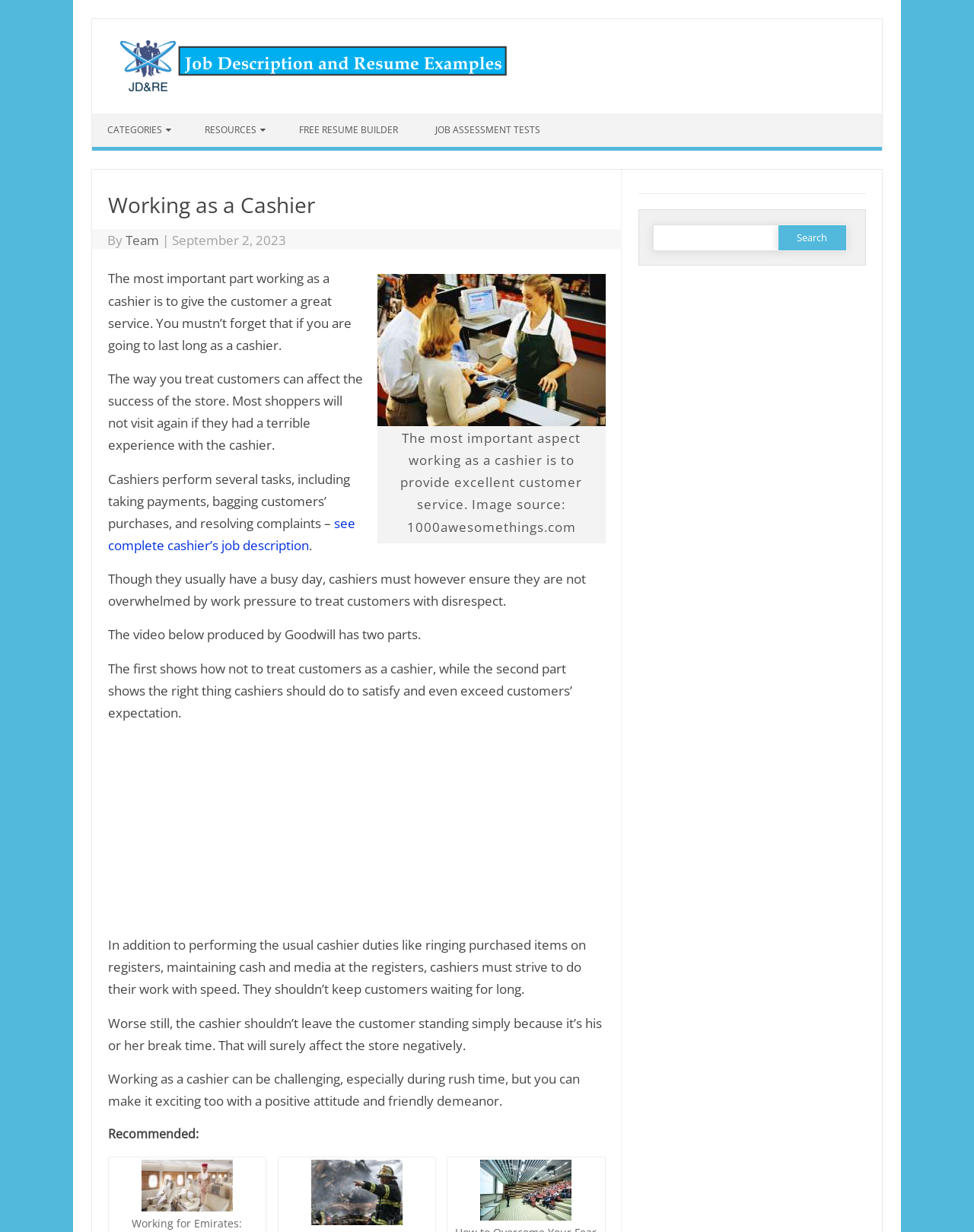Kindly determine the bounding box coordinates for the area that needs to be clicked to execute this instruction: "Click on 'FREE RESUME BUILDER'".

[0.291, 0.092, 0.428, 0.119]